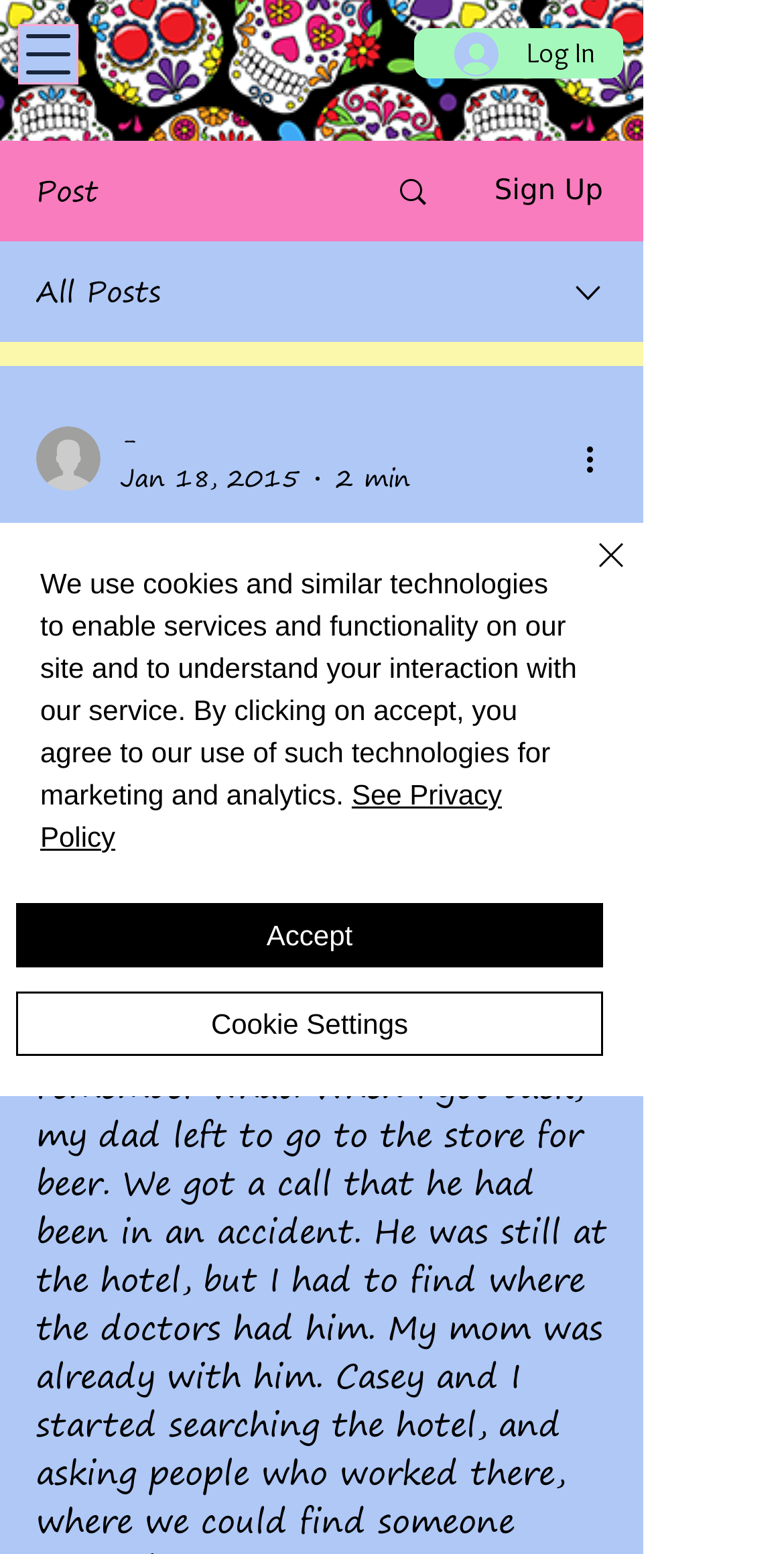How many images are on the page?
Please answer using one word or phrase, based on the screenshot.

7